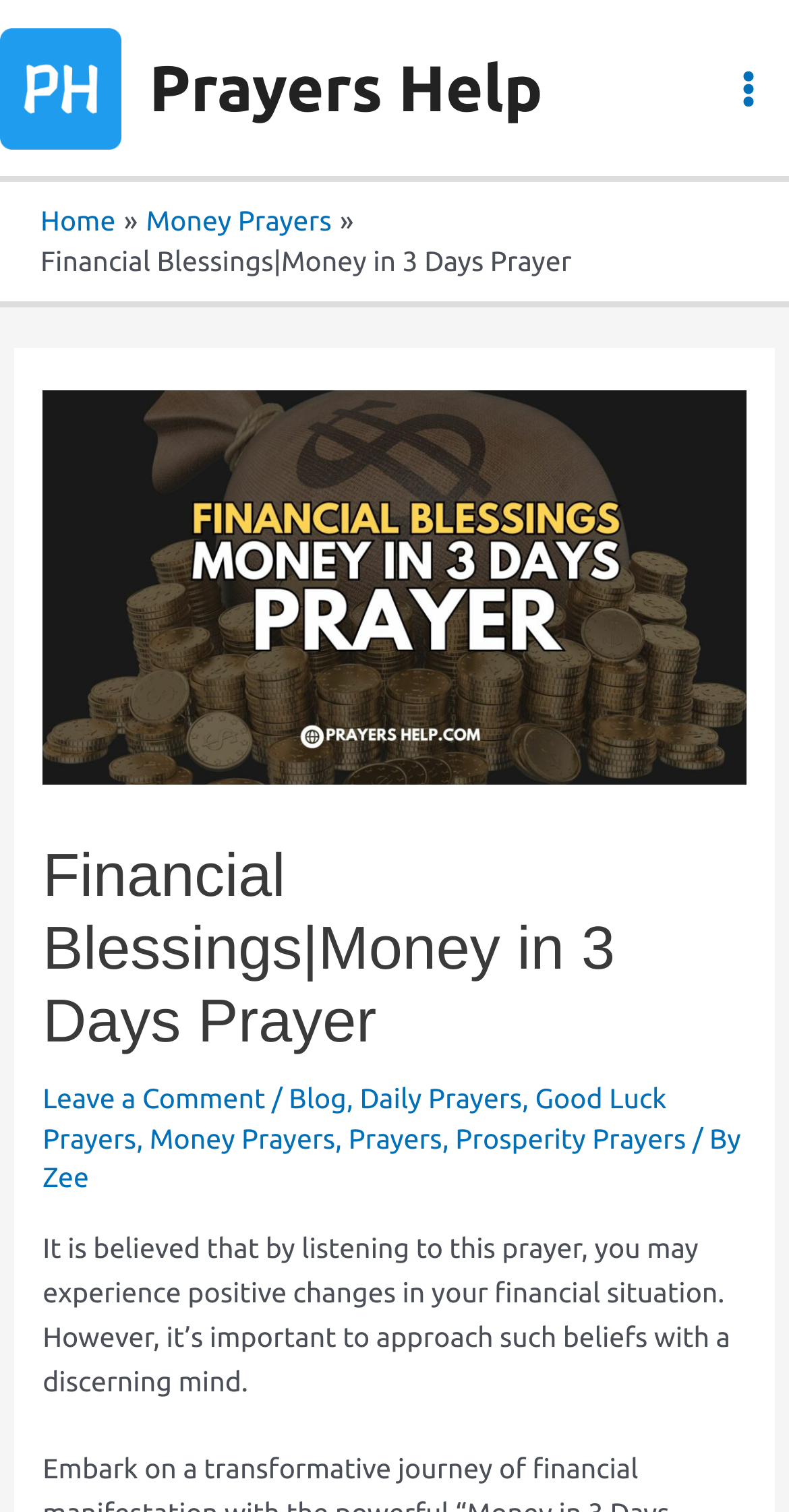What is the purpose of the 'Money in 3 Days Prayer'?
Please describe in detail the information shown in the image to answer the question.

I inferred the purpose of the prayer by understanding the context of the webpage. The meta description mentions 'rapid abundance' and 'swift financial blessings', which suggests that the prayer is intended to bring financial prosperity quickly.